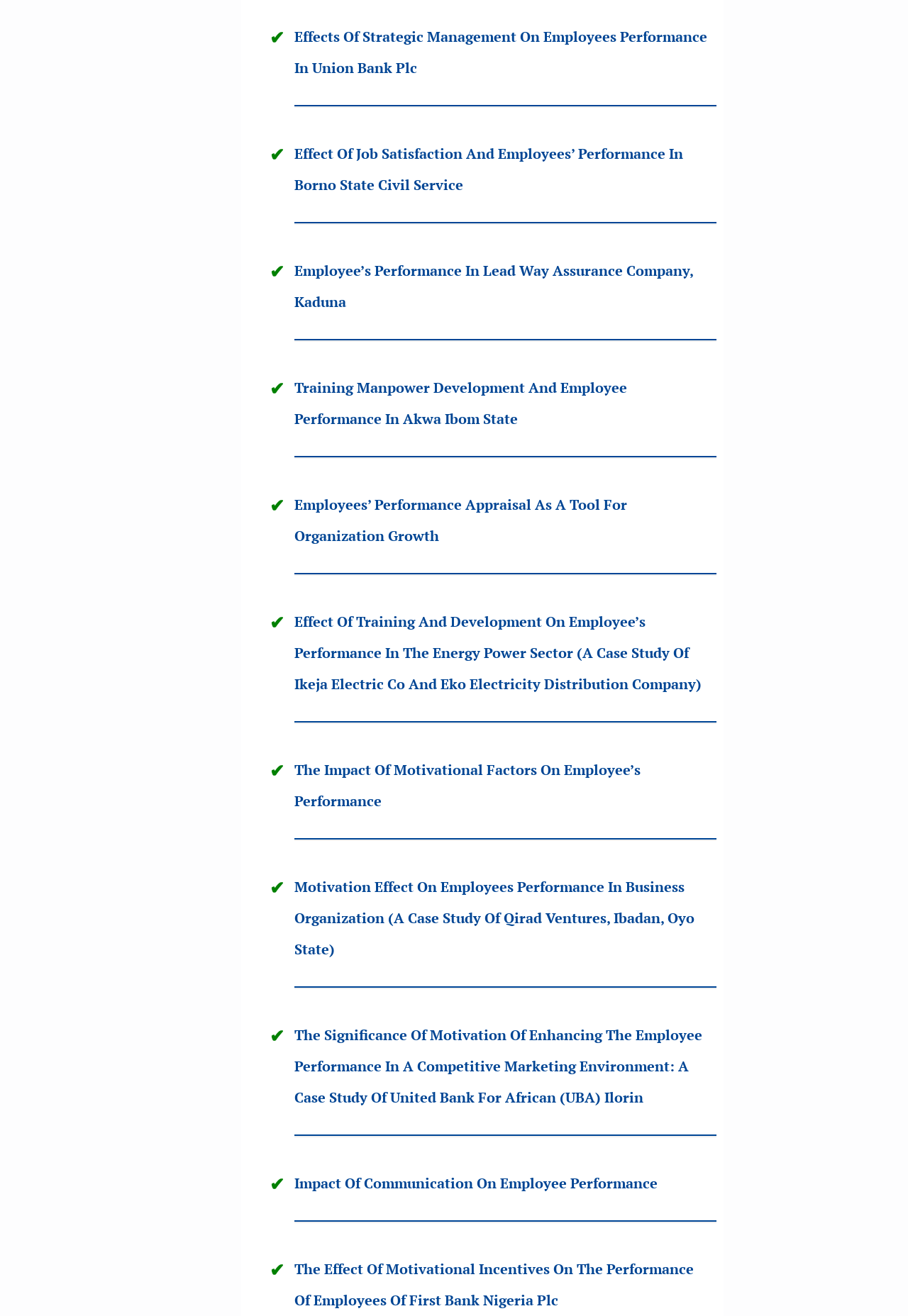Please identify the bounding box coordinates of the clickable element to fulfill the following instruction: "Click on the 'BUY NOW' button". The coordinates should be four float numbers between 0 and 1, i.e., [left, top, right, bottom].

None